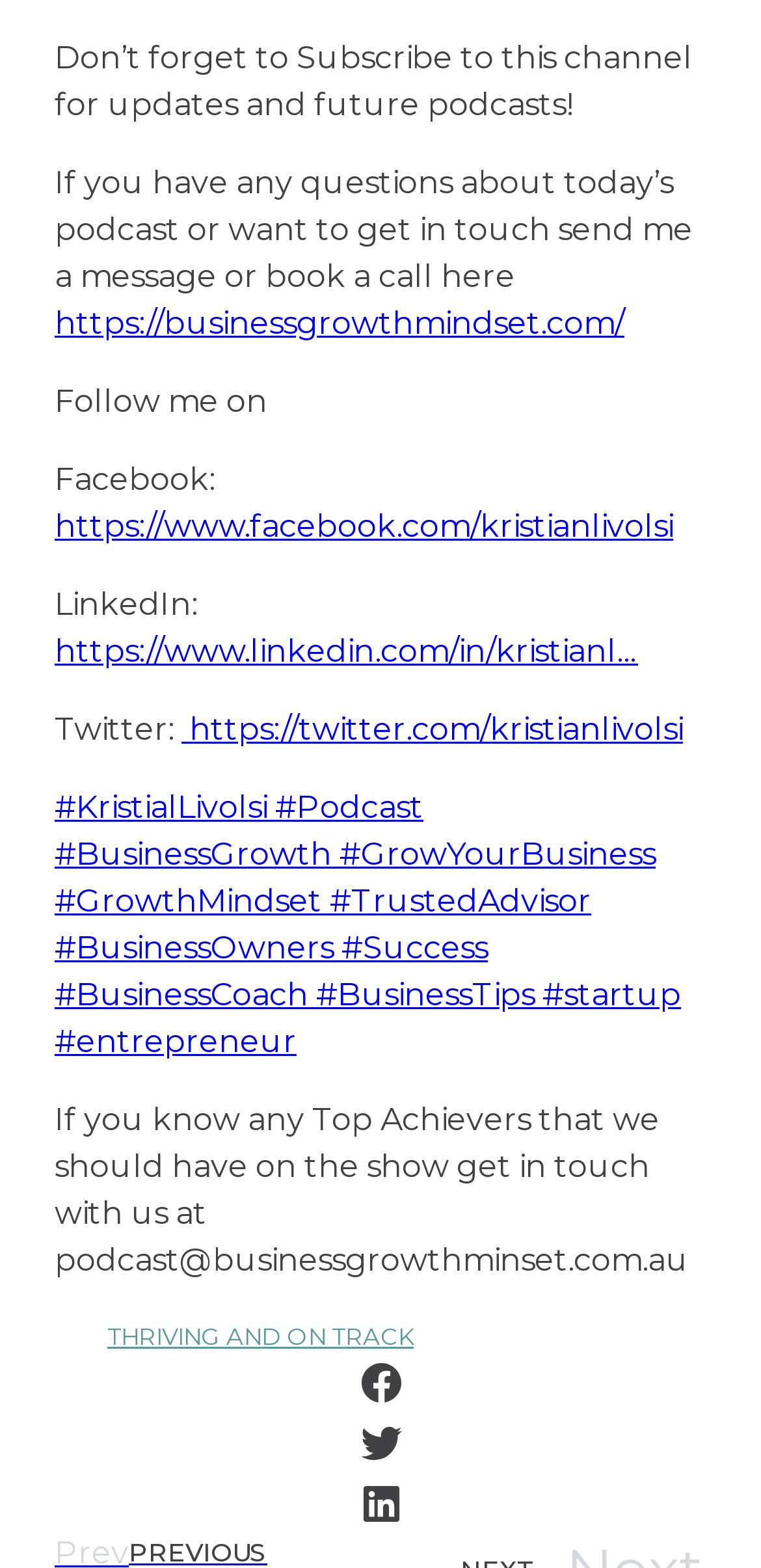Determine the coordinates of the bounding box that should be clicked to complete the instruction: "Subscribe to this channel". The coordinates should be represented by four float numbers between 0 and 1: [left, top, right, bottom].

[0.072, 0.025, 0.91, 0.079]